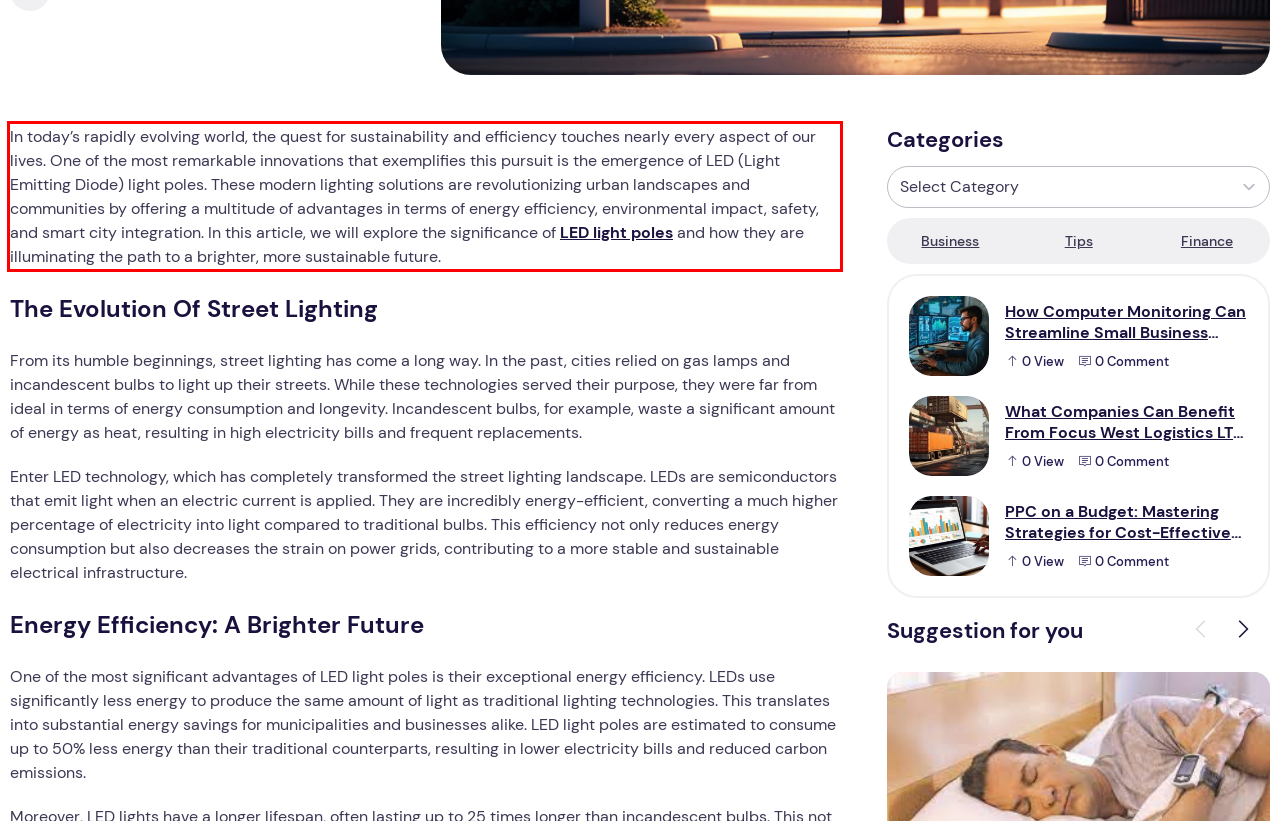You are provided with a screenshot of a webpage that includes a red bounding box. Extract and generate the text content found within the red bounding box.

In today’s rapidly evolving world, the quest for sustainability and efficiency touches nearly every aspect of our lives. One of the most remarkable innovations that exemplifies this pursuit is the emergence of LED (Light Emitting Diode) light poles. These modern lighting solutions are revolutionizing urban landscapes and communities by offering a multitude of advantages in terms of energy efficiency, environmental impact, safety, and smart city integration. In this article, we will explore the significance of LED light poles and how they are illuminating the path to a brighter, more sustainable future.